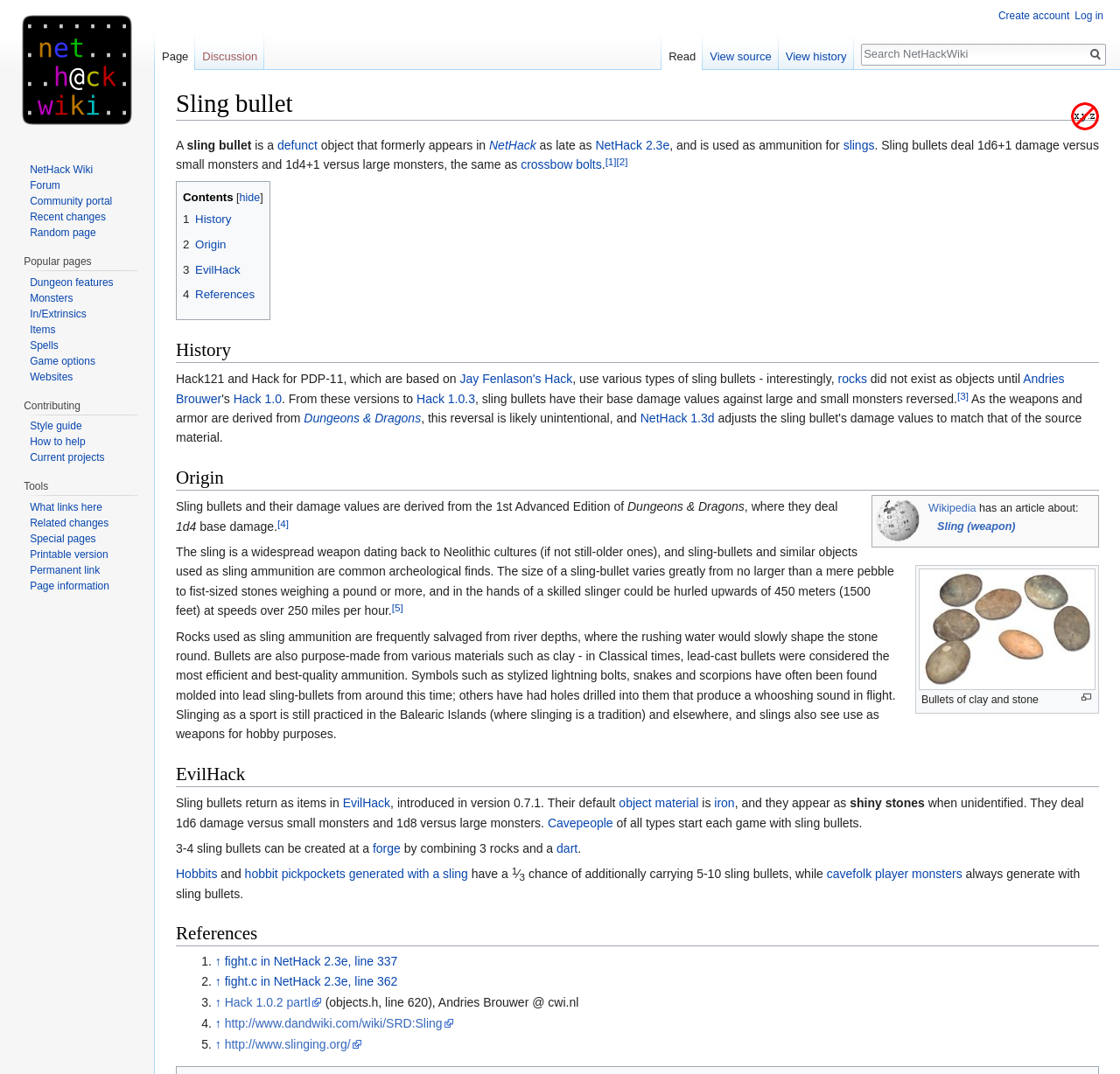Show me the bounding box coordinates of the clickable region to achieve the task as per the instruction: "Click the 'Jay Fenlason's Hack' link".

[0.411, 0.346, 0.511, 0.359]